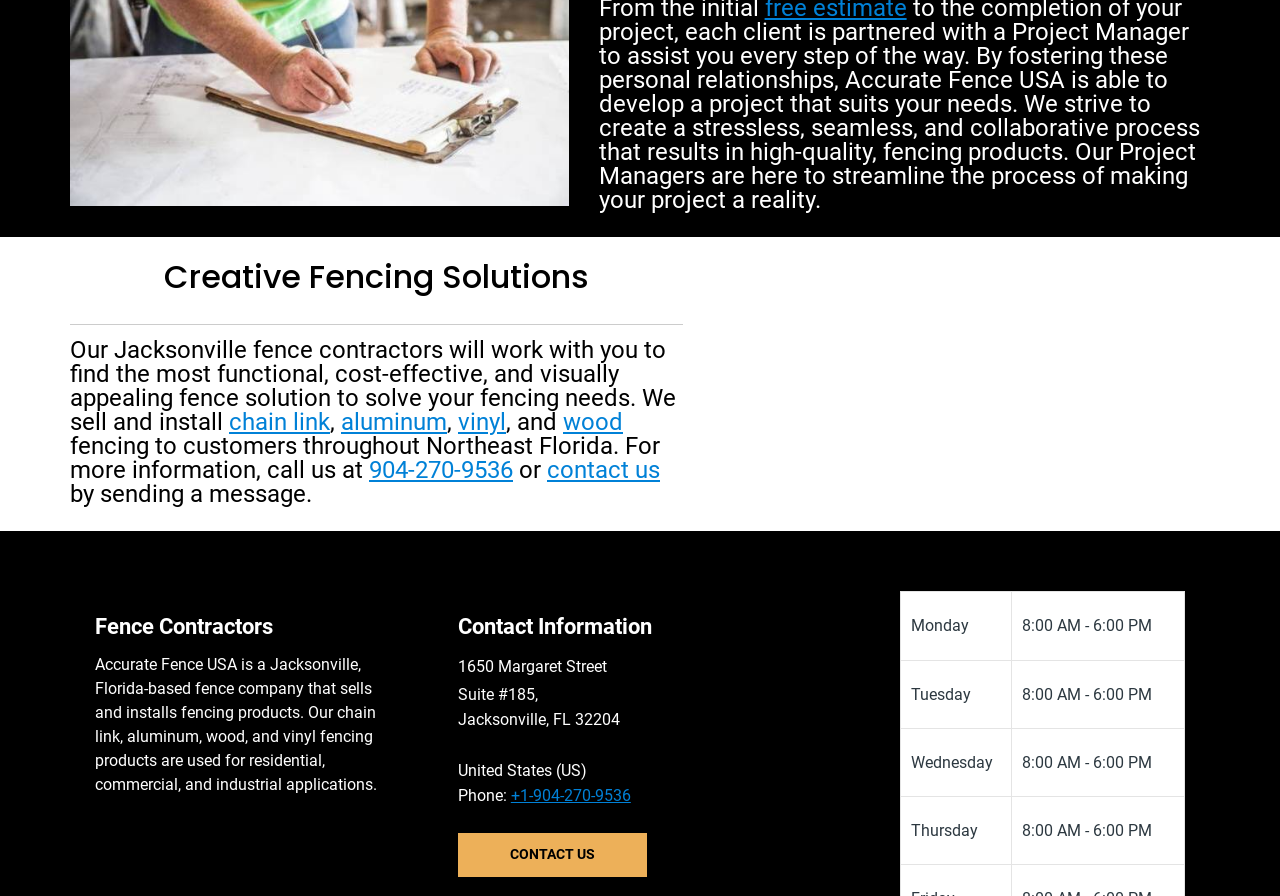Can you determine the bounding box coordinates of the area that needs to be clicked to fulfill the following instruction: "contact us by sending a message"?

[0.427, 0.509, 0.516, 0.541]